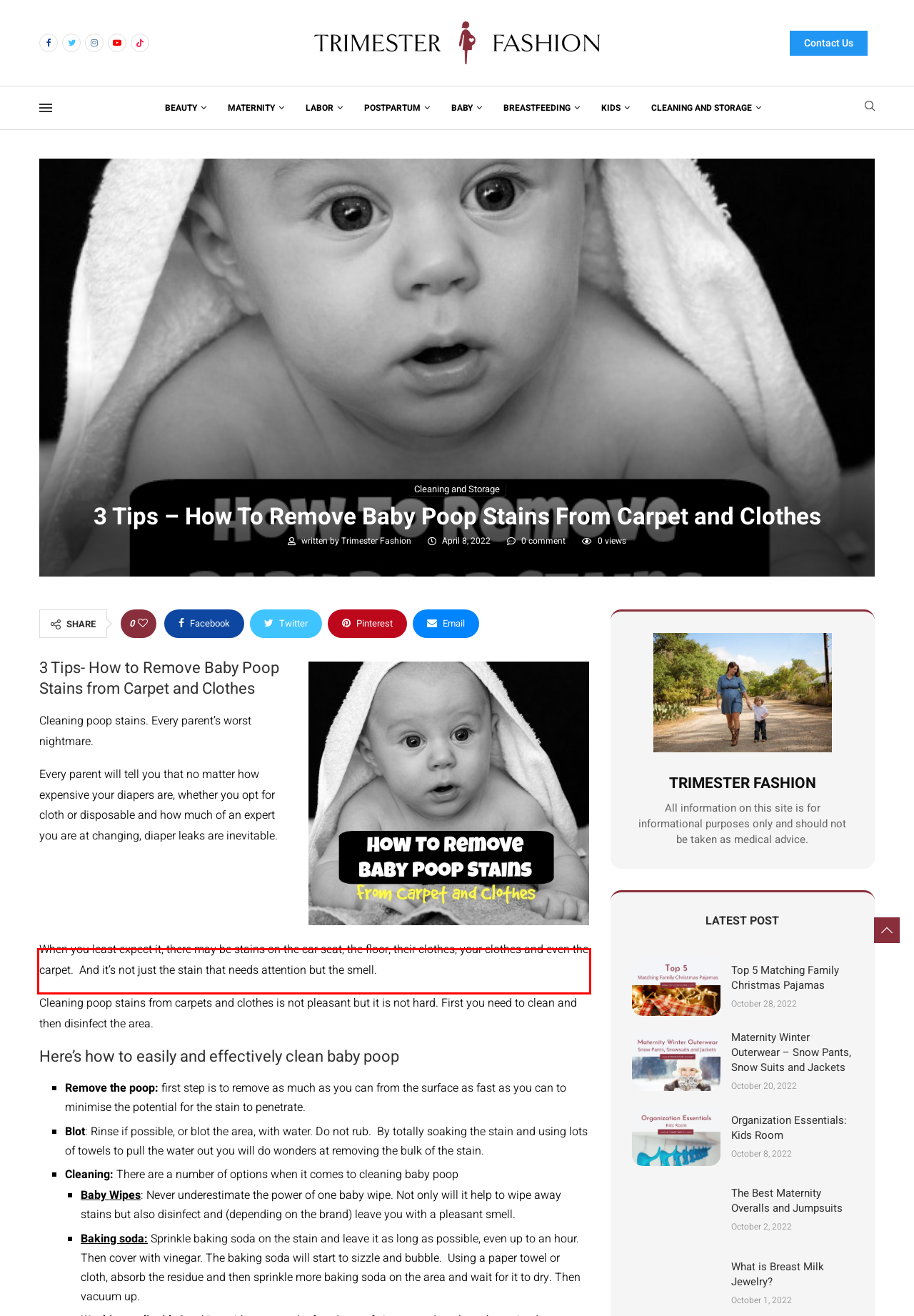Inspect the webpage screenshot that has a red bounding box and use OCR technology to read and display the text inside the red bounding box.

When you least expect it, there may be stains on the car seat, the floor, their clothes, your clothes and even the carpet. And it’s not just the stain that needs attention but the smell.